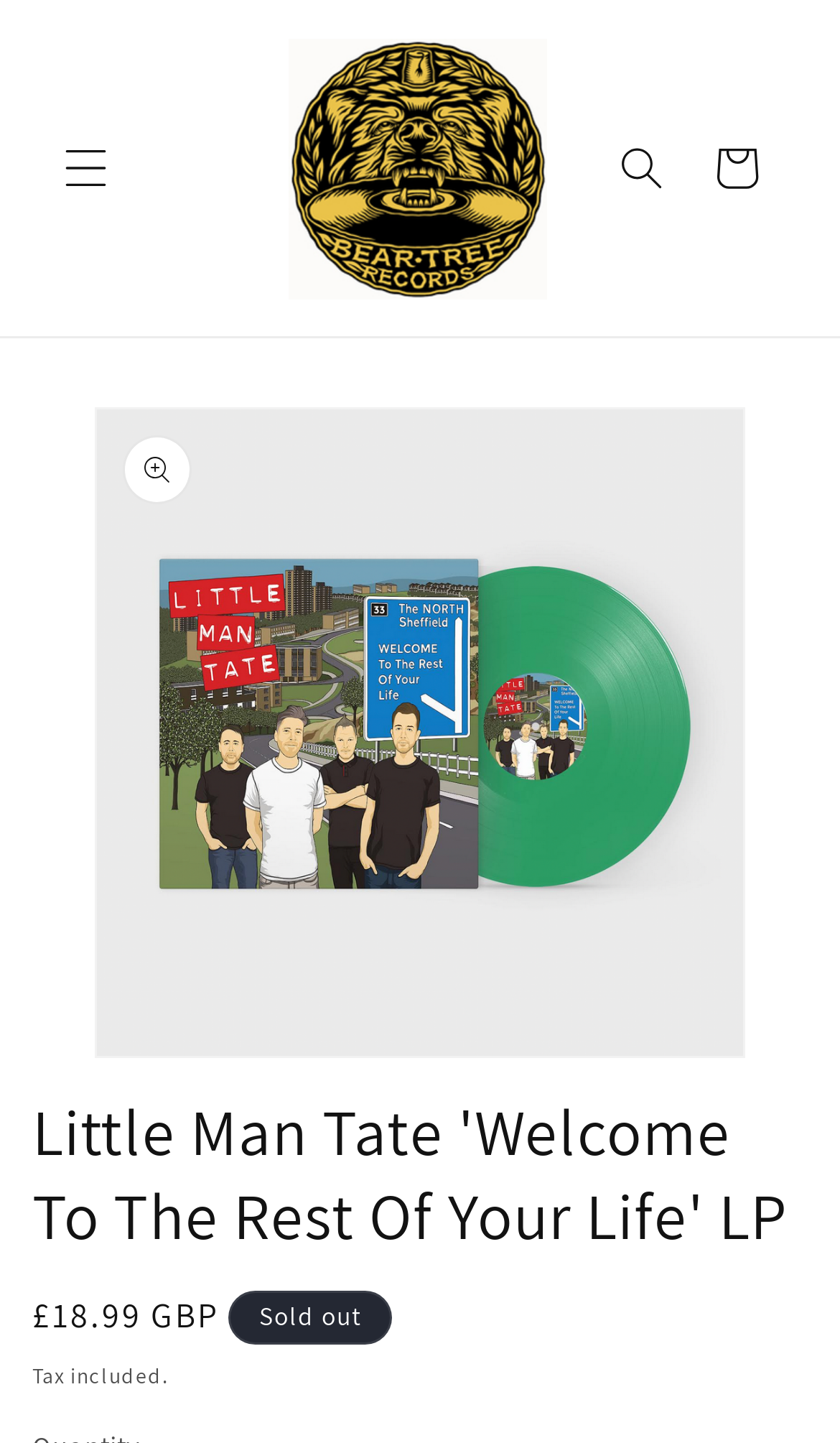For the following element description, predict the bounding box coordinates in the format (top-left x, top-left y, bottom-right x, bottom-right y). All values should be floating point numbers between 0 and 1. Description: Cart

[0.821, 0.084, 0.933, 0.149]